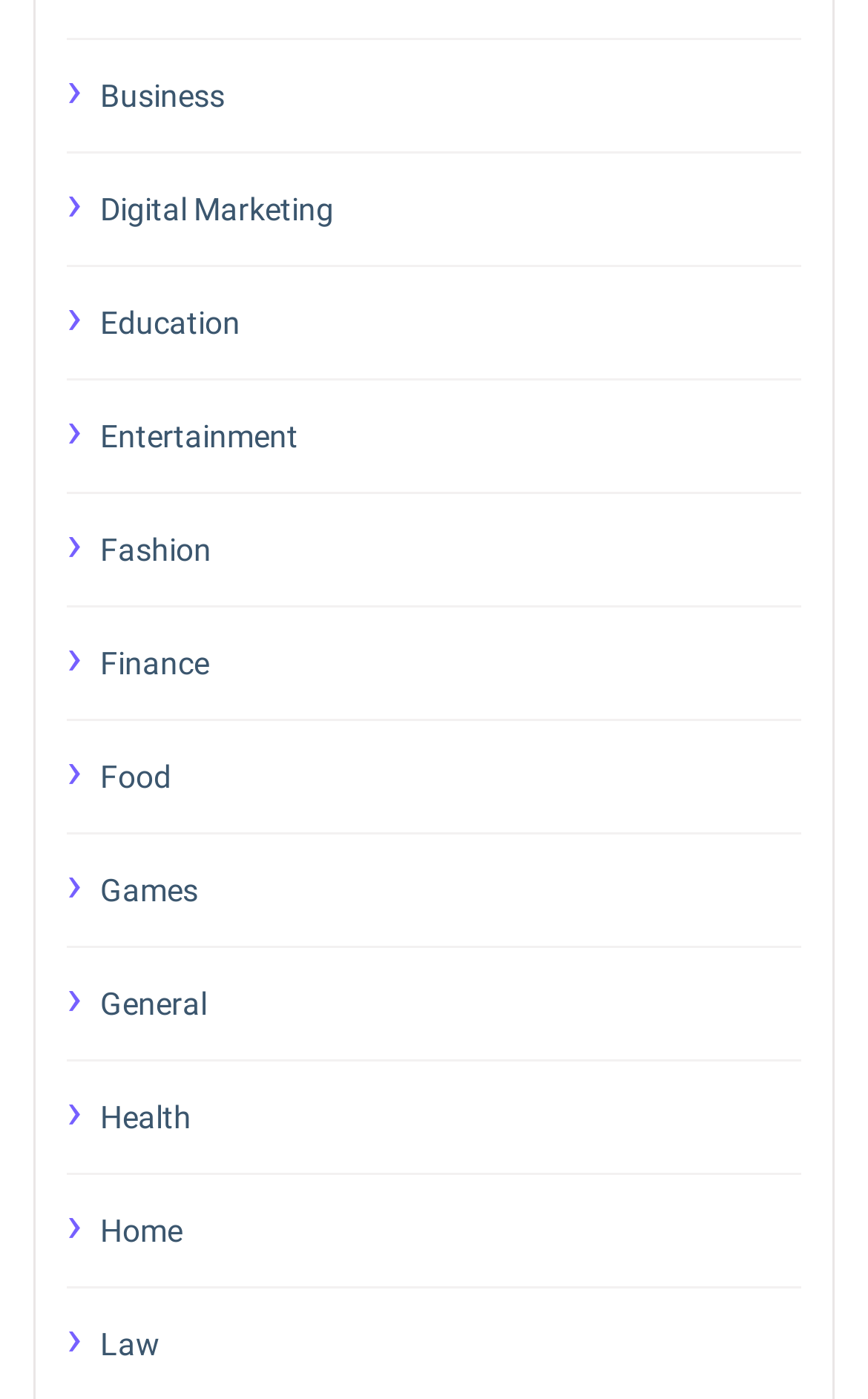Please indicate the bounding box coordinates for the clickable area to complete the following task: "Explore Education". The coordinates should be specified as four float numbers between 0 and 1, i.e., [left, top, right, bottom].

[0.115, 0.21, 0.923, 0.252]